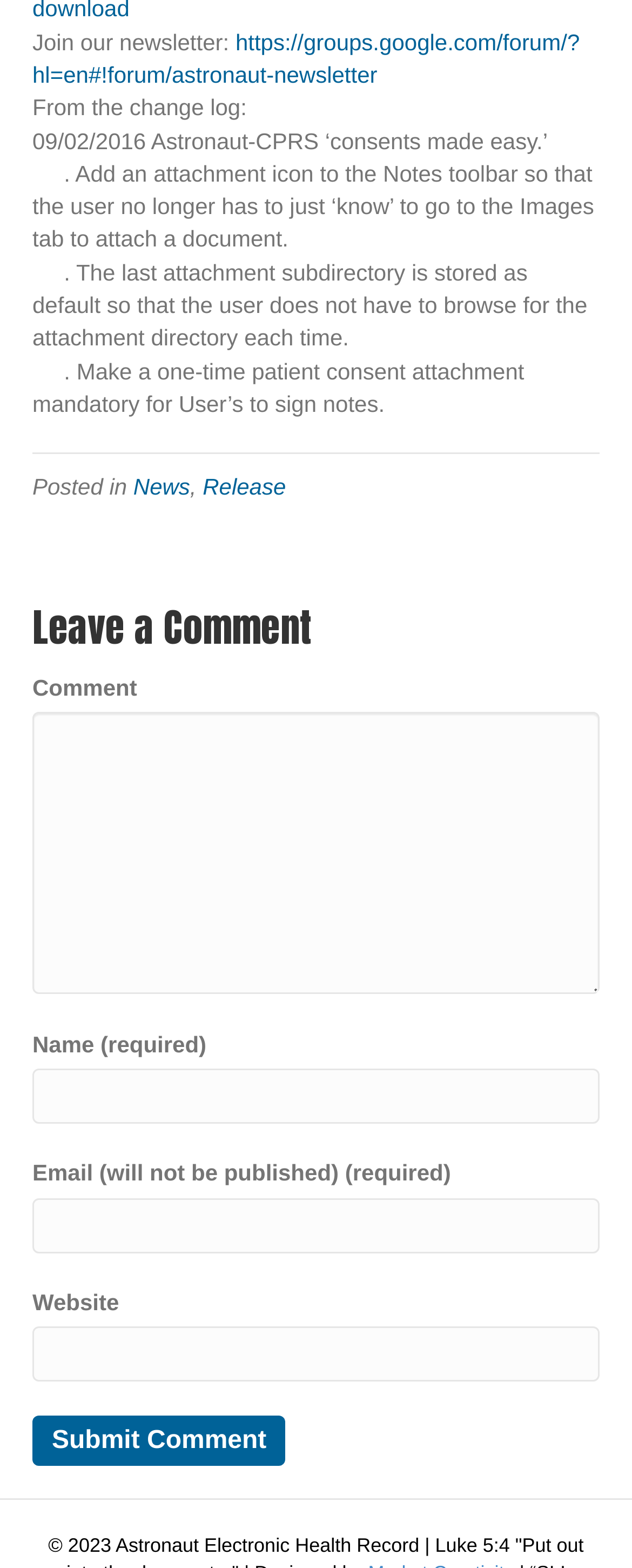Please provide a comprehensive response to the question below by analyzing the image: 
How many links are present in the 'Posted in' section?

The 'Posted in' section has two links: 'News' and 'Release'. These links are used to navigate to related news and release pages.